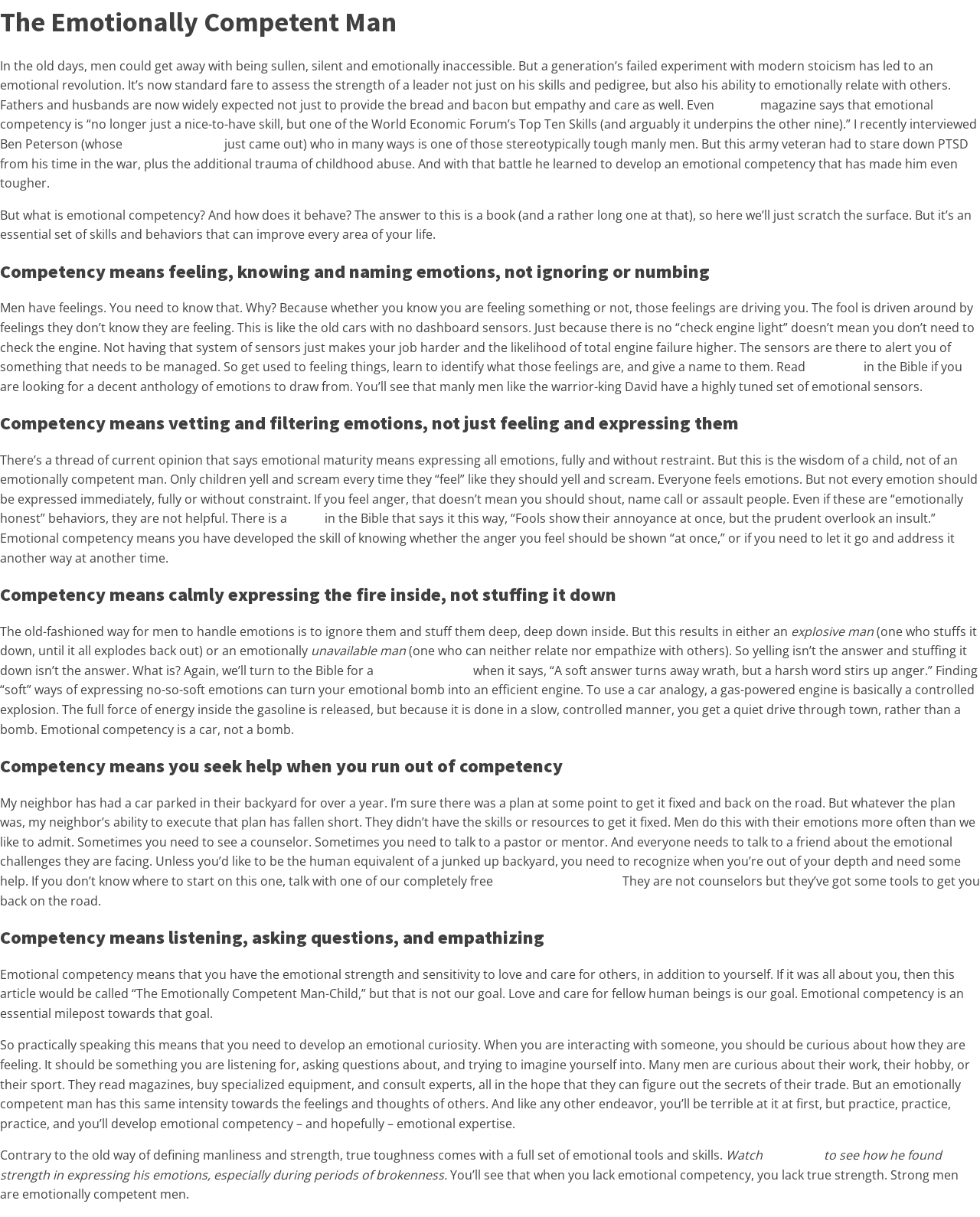What is the Bible verse mentioned in the article?
Please provide a single word or phrase as your answer based on the screenshot.

Psalm 69